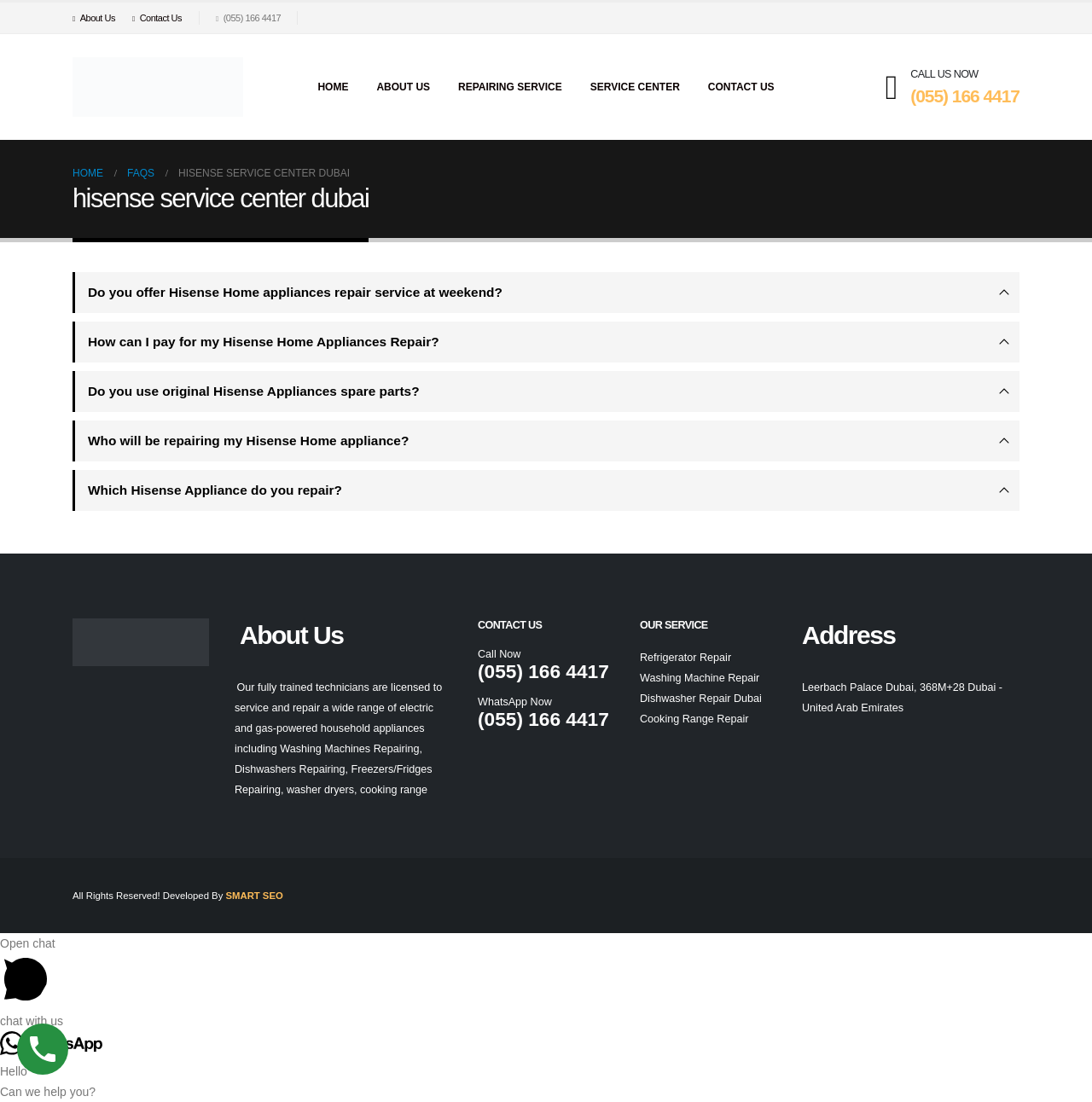Answer the question briefly using a single word or phrase: 
What is the phone number to call for Hisense service?

(055) 166 4417